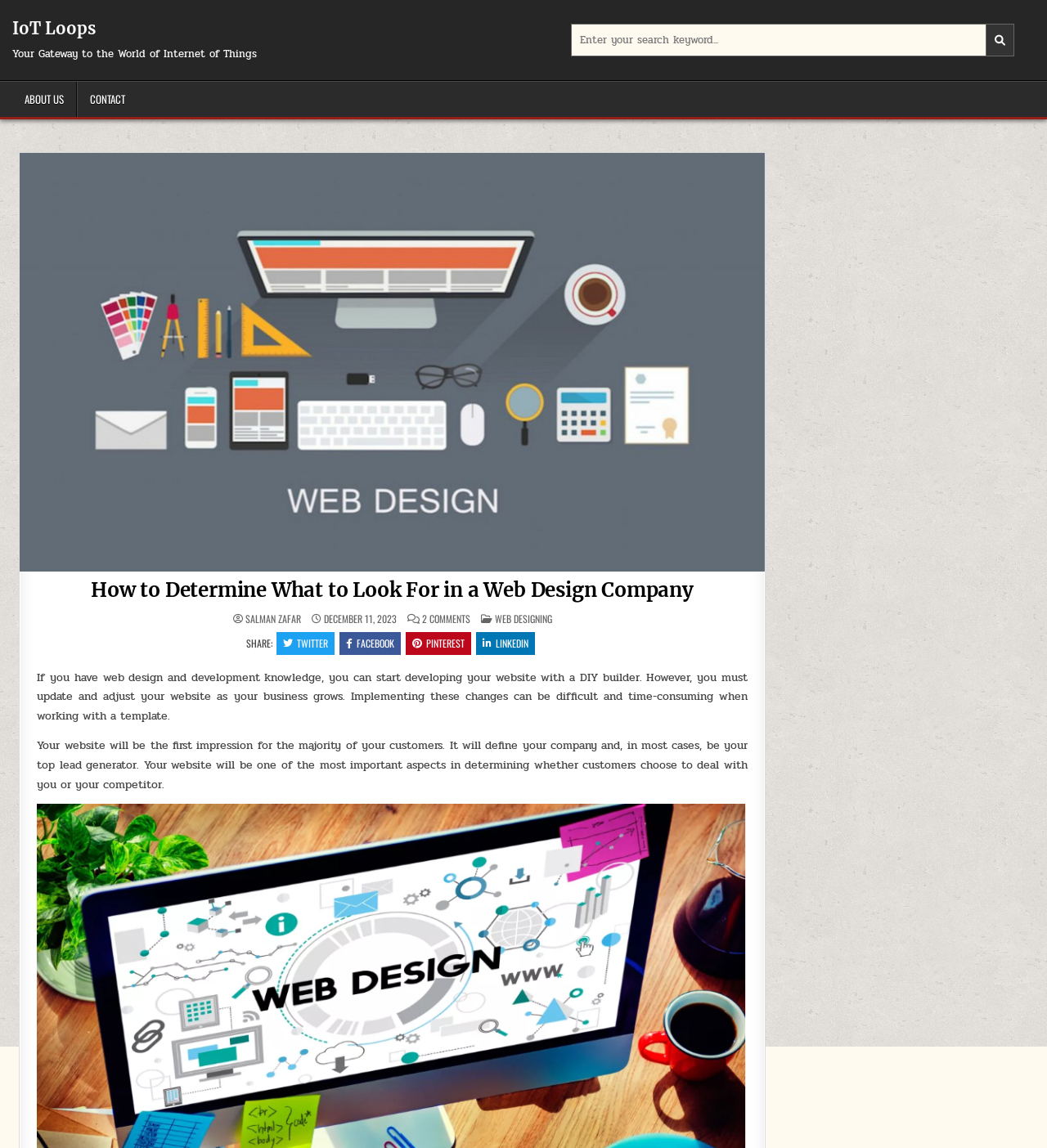Identify and provide the main heading of the webpage.

How to Determine What to Look For in a Web Design Company